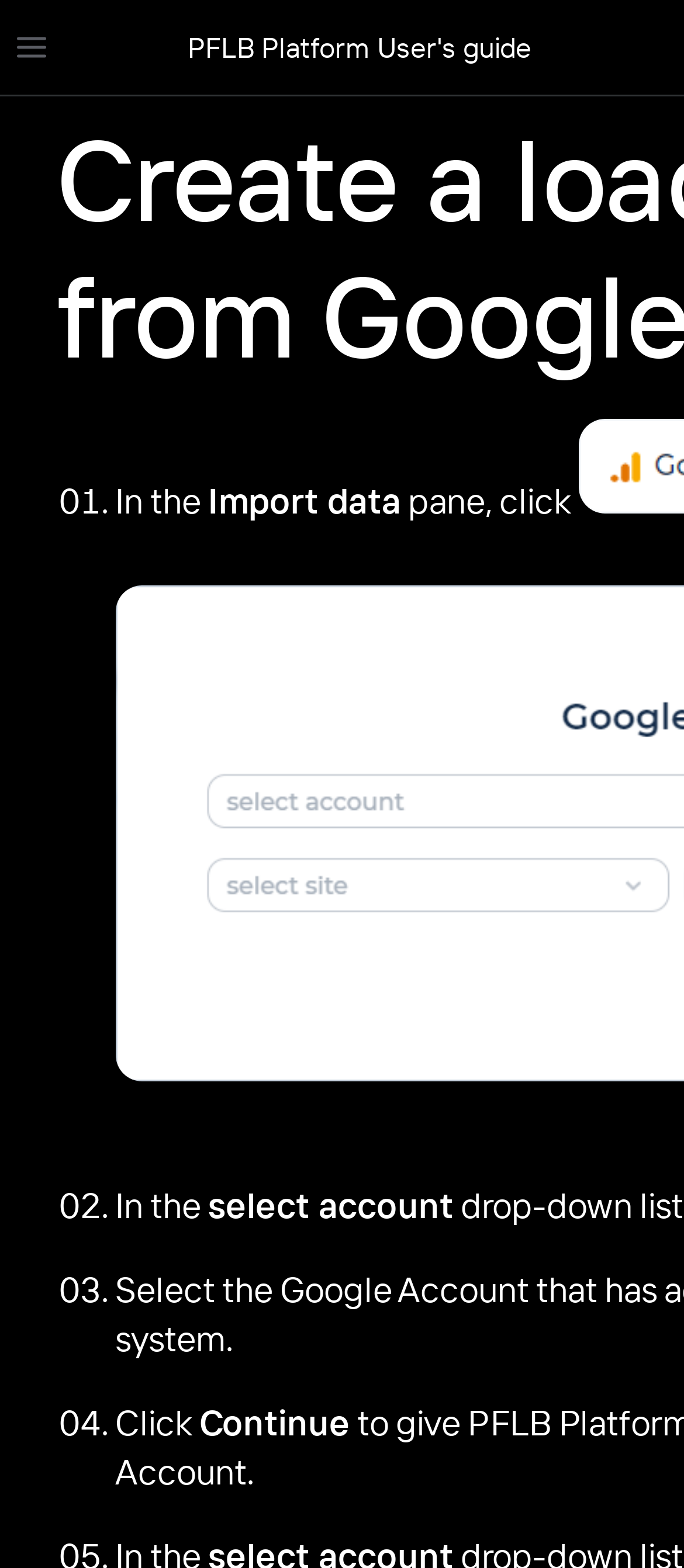What is the purpose of the toggle button?
From the image, provide a succinct answer in one word or a short phrase.

Toggle site navigation sidebar